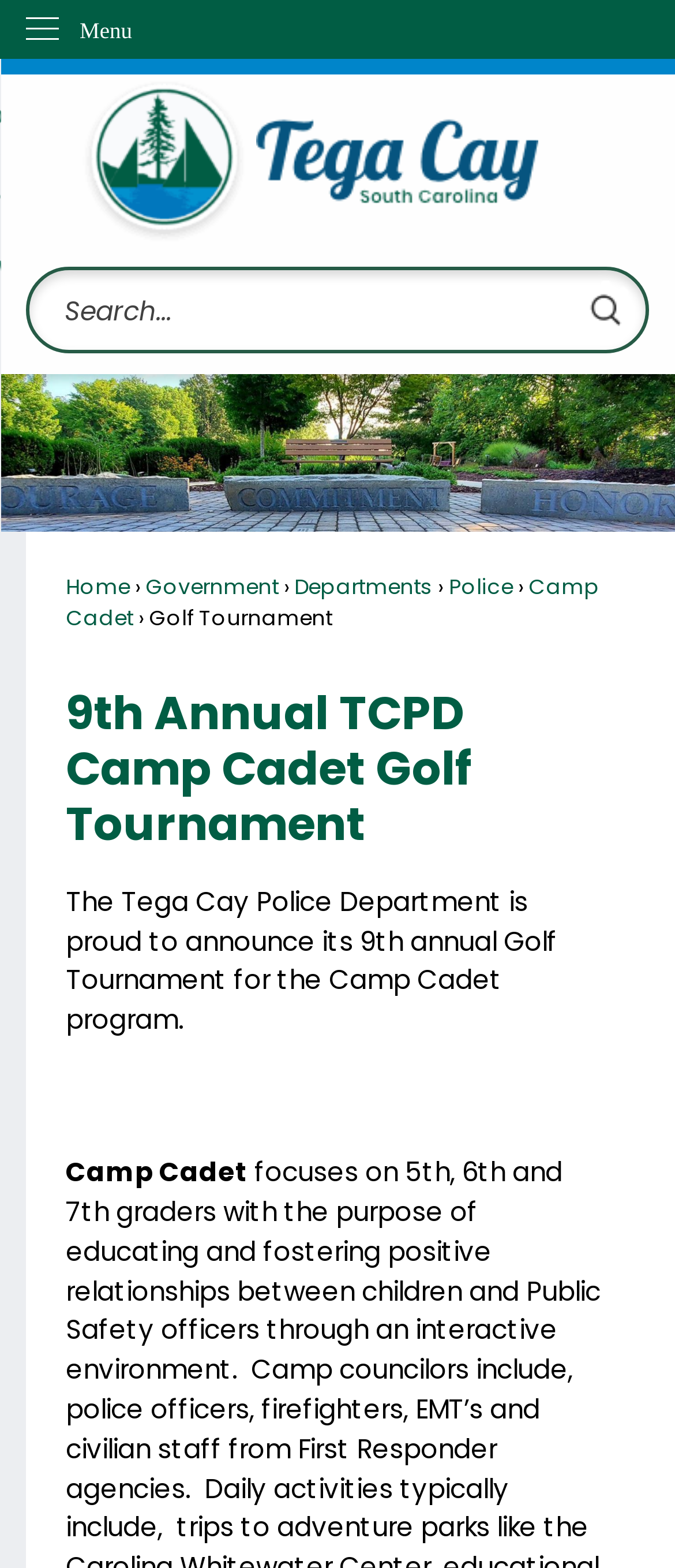Identify and extract the main heading from the webpage.

9th Annual TCPD Camp Cadet Golf Tournament